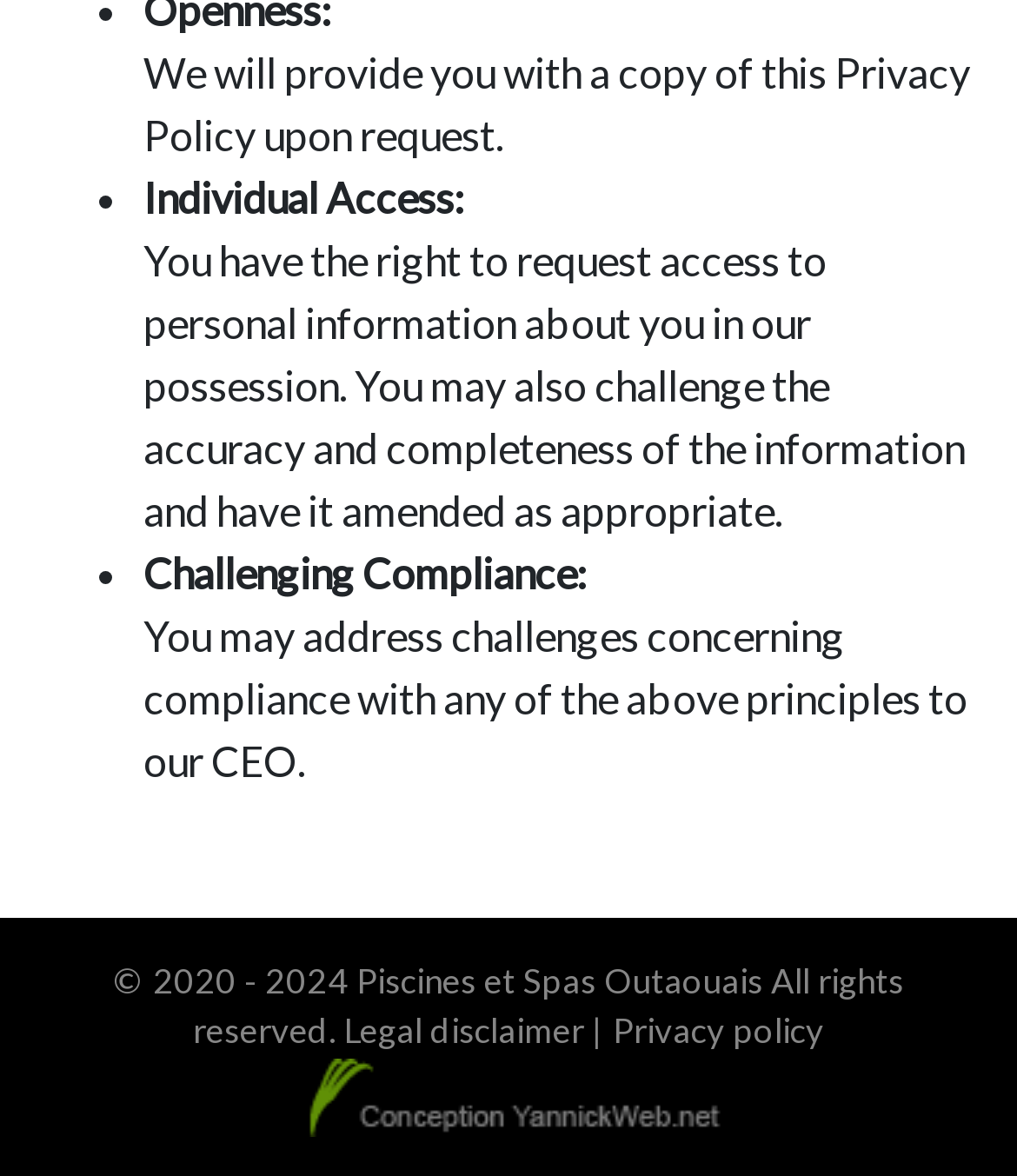What is the purpose of the 'Legal disclaimer' link?
Please craft a detailed and exhaustive response to the question.

The 'Legal disclaimer' link is likely to lead to a page that outlines the legal terms and conditions of using the website or the company's services.